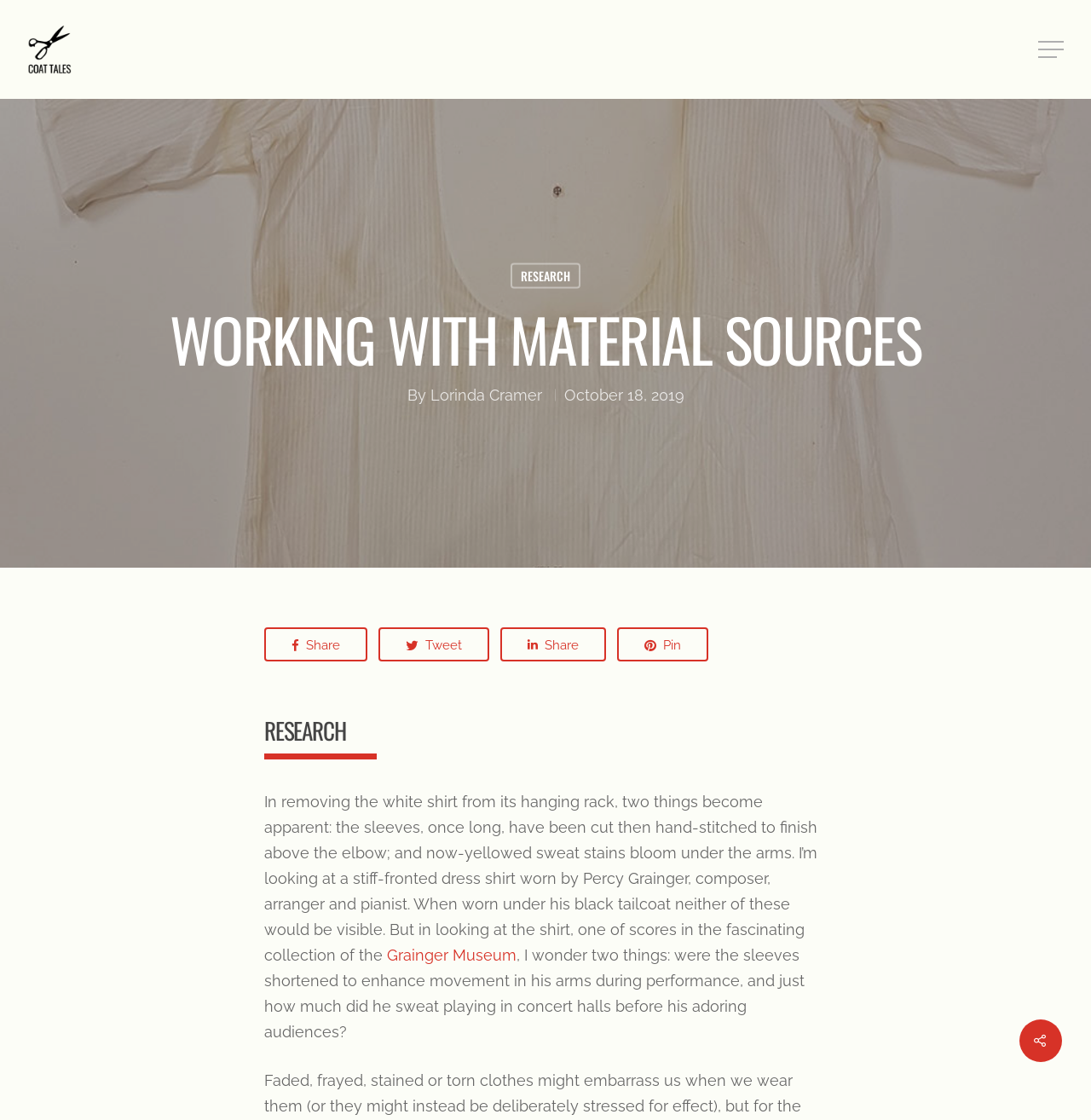Identify the bounding box coordinates for the element you need to click to achieve the following task: "Click on DATA SHEET". The coordinates must be four float values ranging from 0 to 1, formatted as [left, top, right, bottom].

None